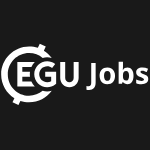Provide a thorough description of the image.

The image features the logo of "EGU Jobs," prominently displayed against a dark background. The logo incorporates the letters "EGU," stylized within a circular design, along with the word "Jobs" in a bold, modern font. This branding suggests a platform dedicated to job opportunities within the Earth and planetary sciences, associated with the European Geosciences Union (EGU). The overall design conveys a professional and engaging visual identity aimed at attracting individuals interested in career advancements in the geoscience field.